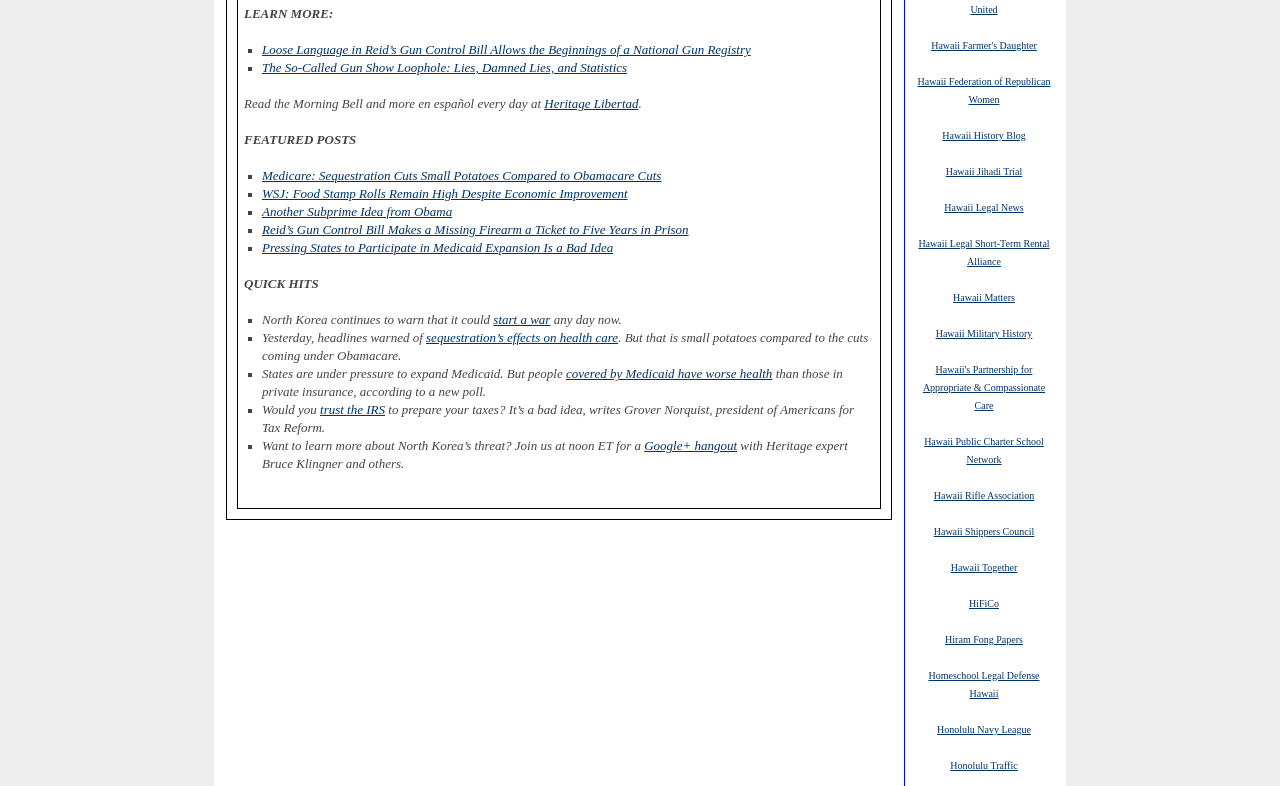Identify the bounding box coordinates of the HTML element based on this description: "Hawaii Military History".

[0.731, 0.415, 0.807, 0.433]